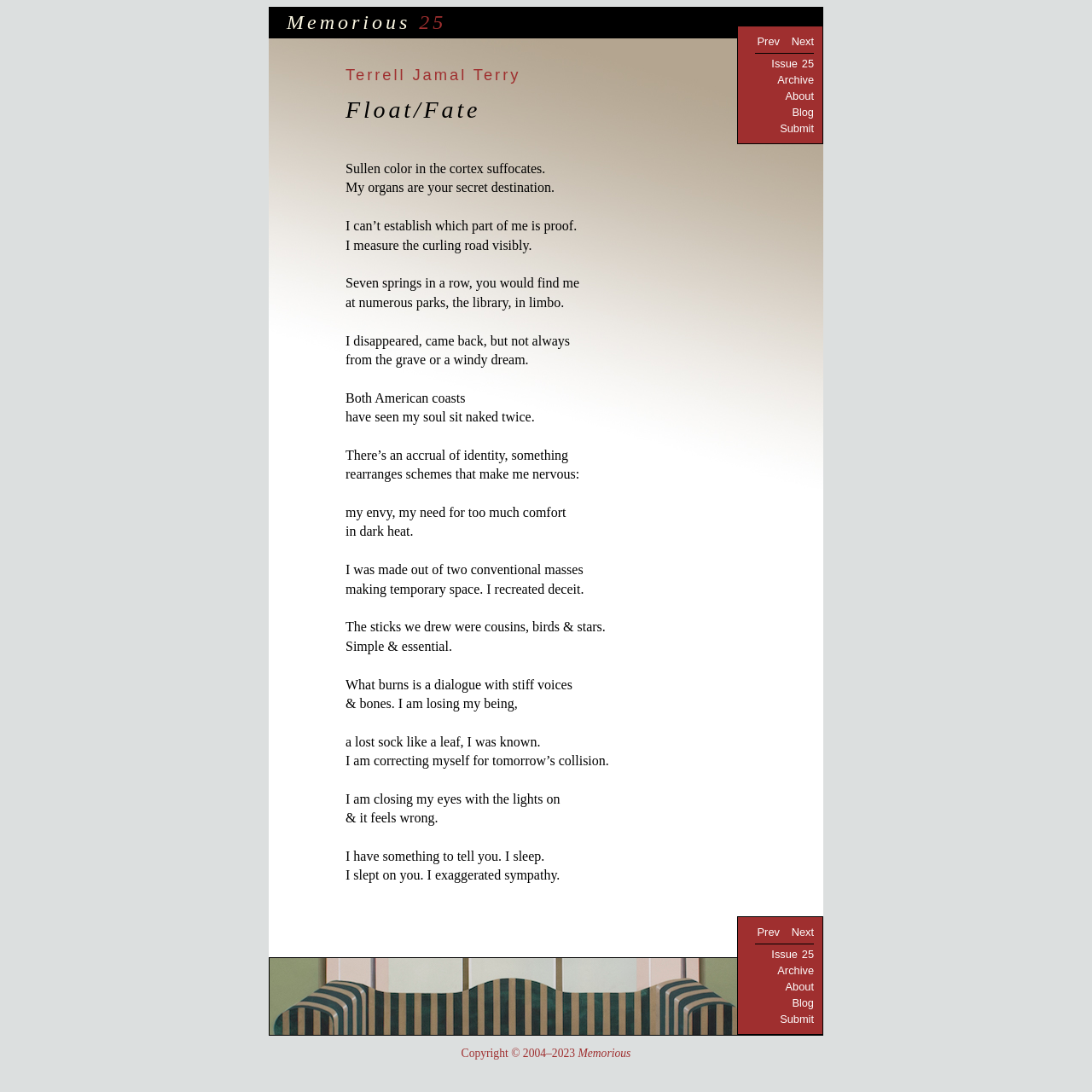Please identify the bounding box coordinates for the region that you need to click to follow this instruction: "read previous issue".

[0.693, 0.032, 0.714, 0.044]